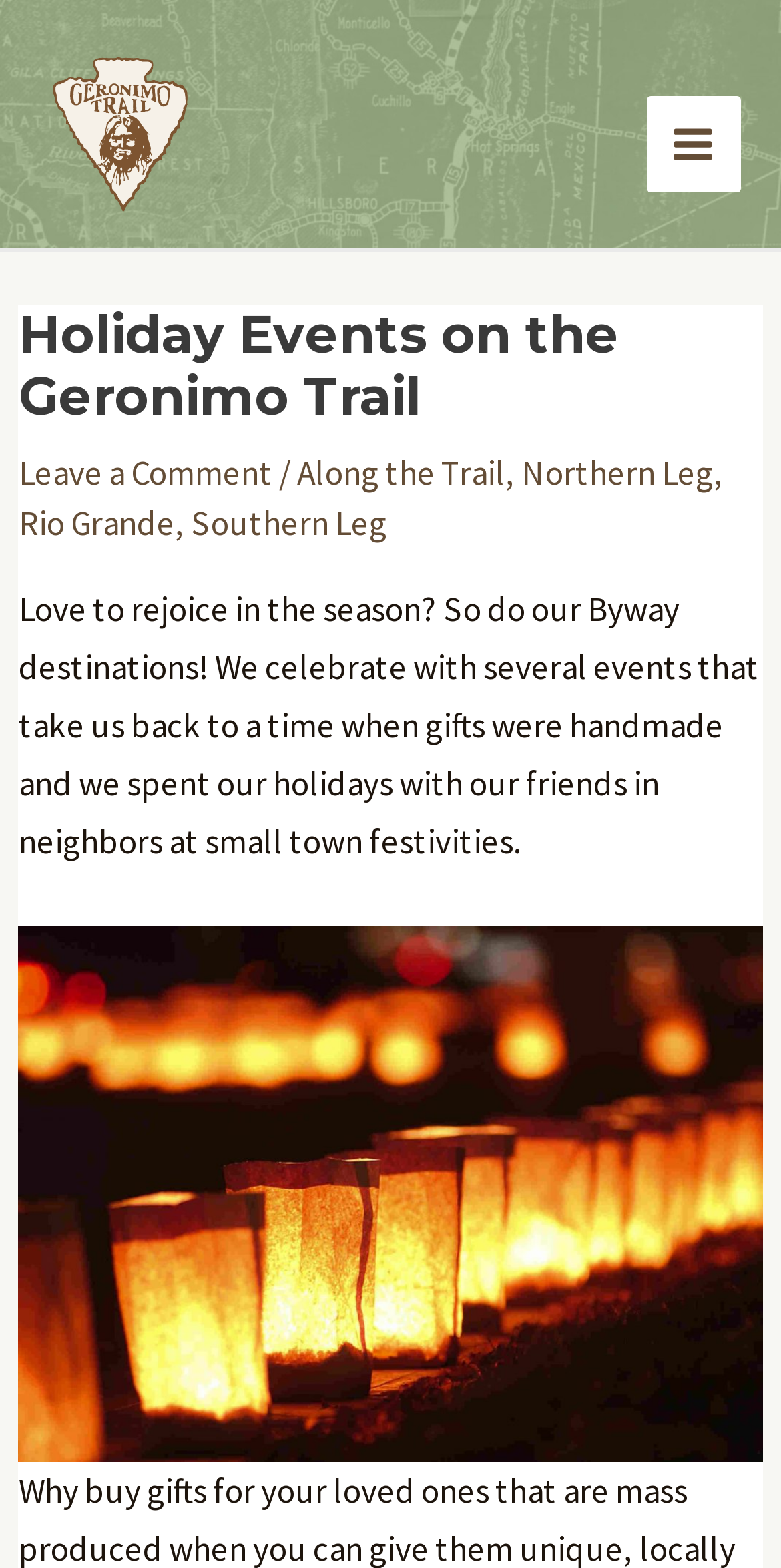Identify the bounding box for the UI element specified in this description: "alt="Geronimo Trail National Scenic Byway"". The coordinates must be four float numbers between 0 and 1, formatted as [left, top, right, bottom].

[0.051, 0.069, 0.256, 0.097]